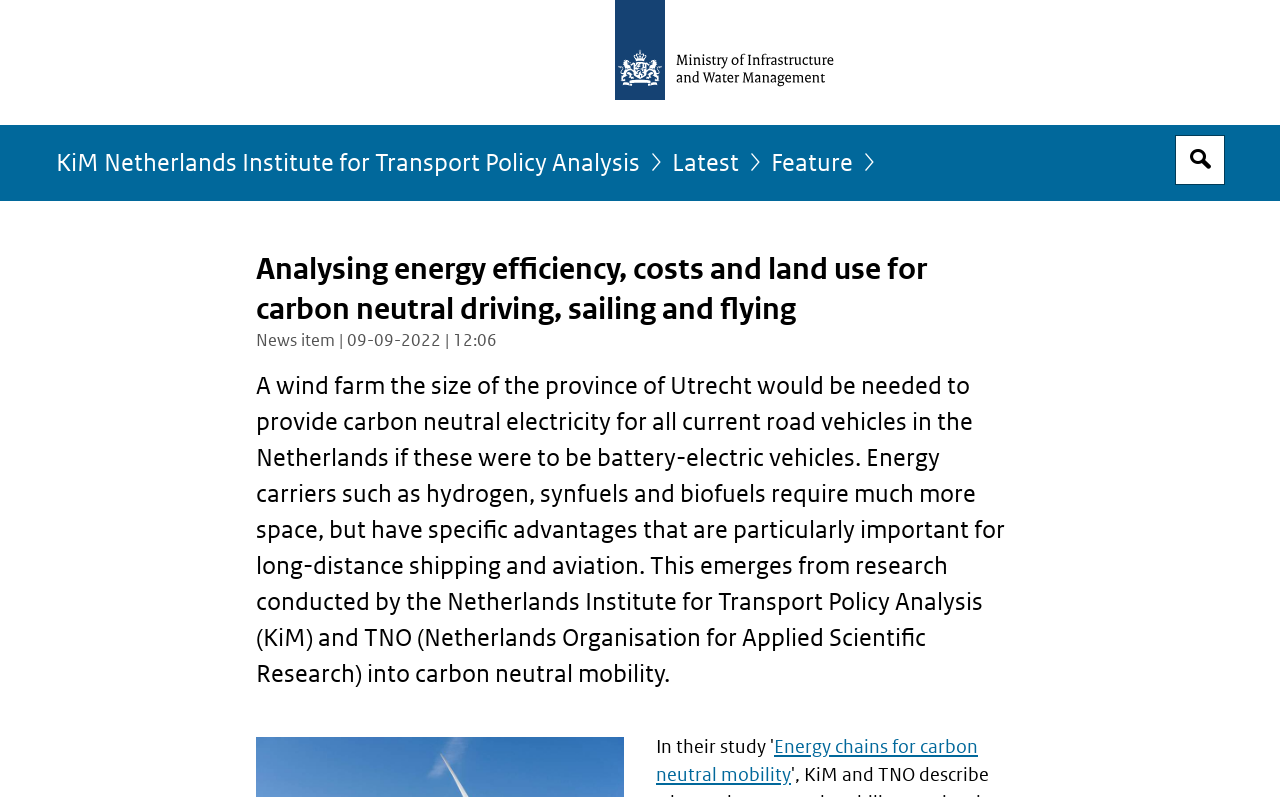Please identify the primary heading on the webpage and return its text.

Analysing energy efficiency, costs and land use for carbon neutral driving, sailing and flying